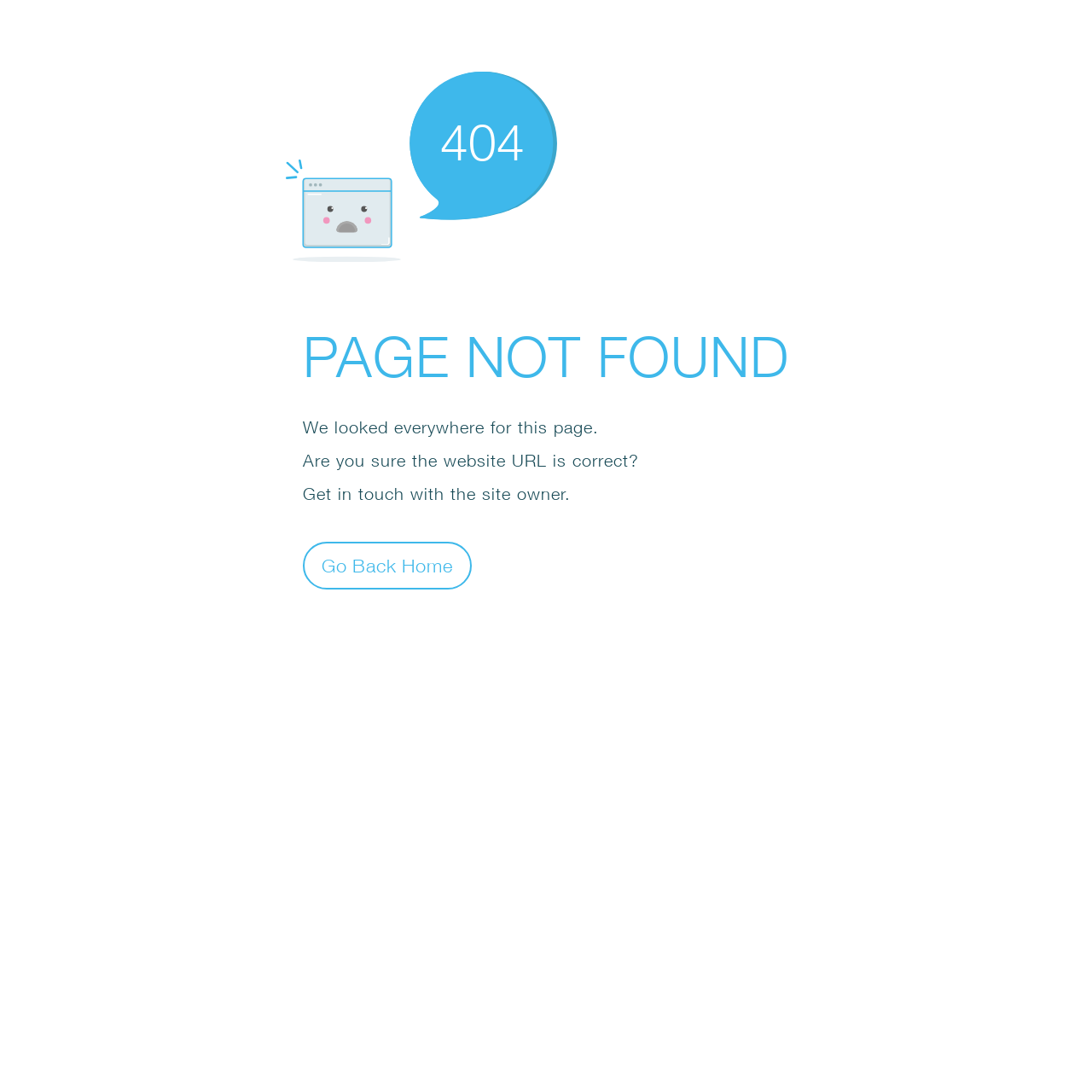What is the error code displayed?
Using the picture, provide a one-word or short phrase answer.

404